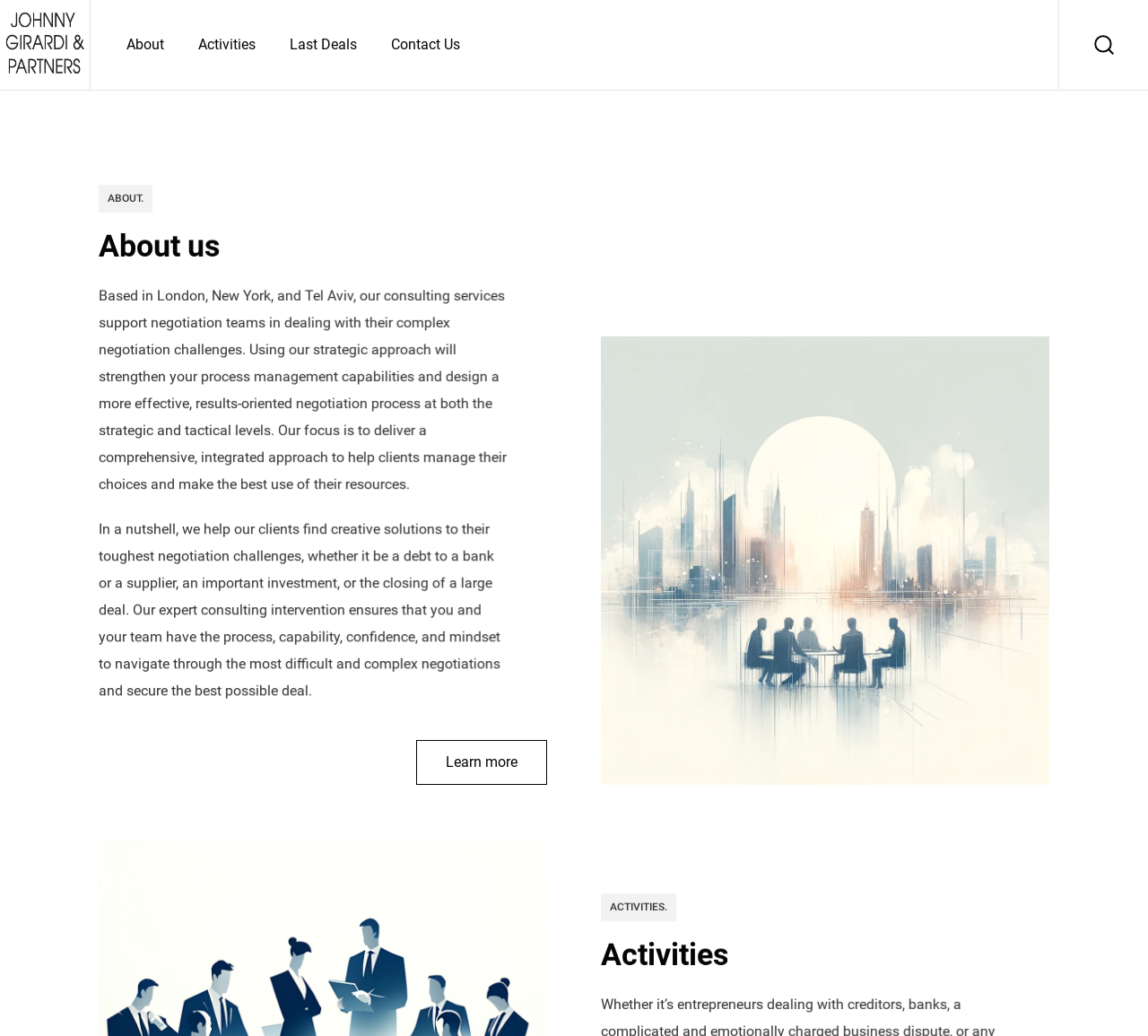Based on the image, please respond to the question with as much detail as possible:
What is the purpose of the company's consulting services?

The purpose of the company's consulting services can be inferred from the text 'Our focus is to deliver a comprehensive, integrated approach to help clients manage their choices and make the best use of their resources' in the 'About us' section.